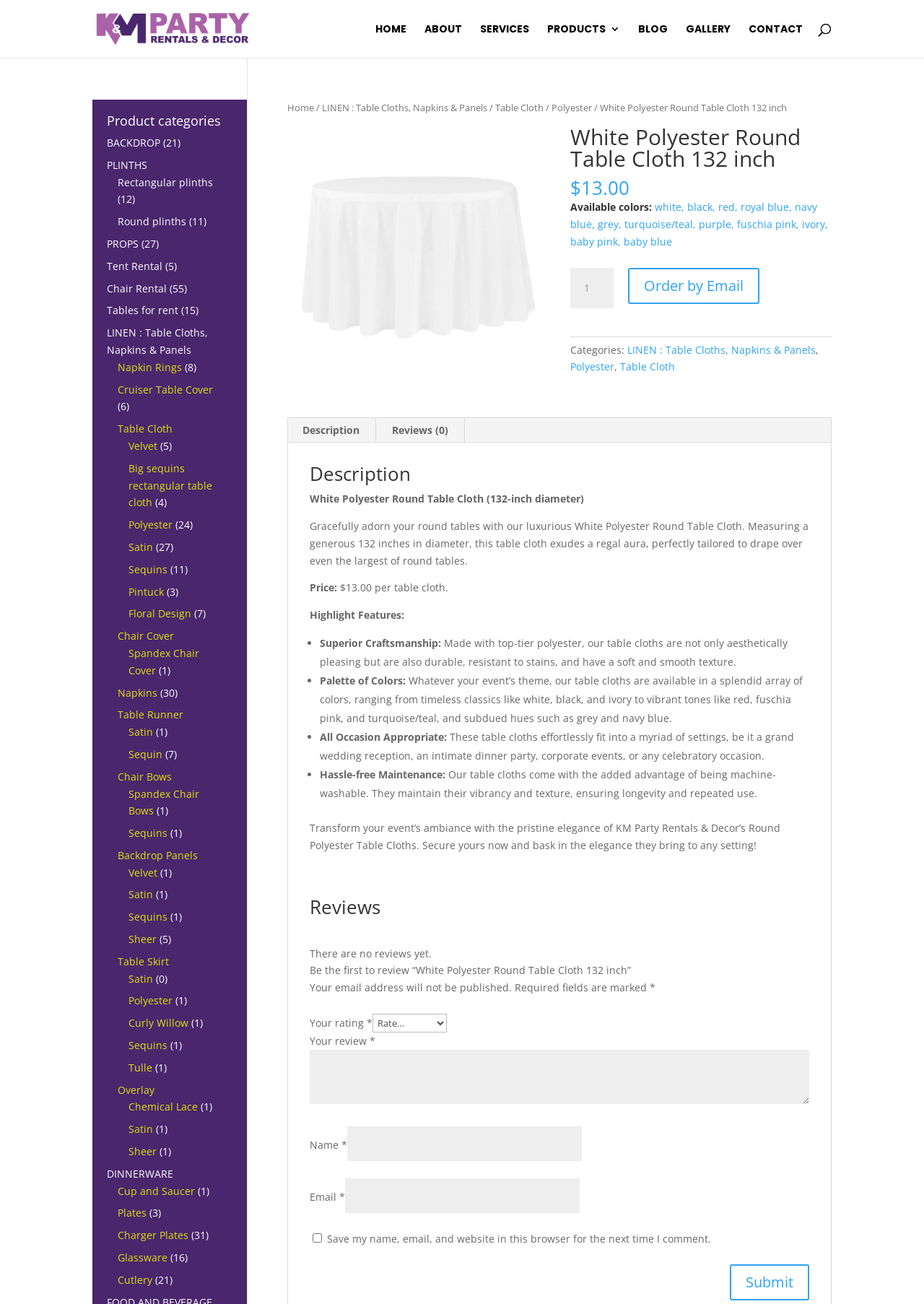Could you highlight the region that needs to be clicked to execute the instruction: "View the 'Description' tab"?

[0.31, 0.321, 0.407, 0.34]